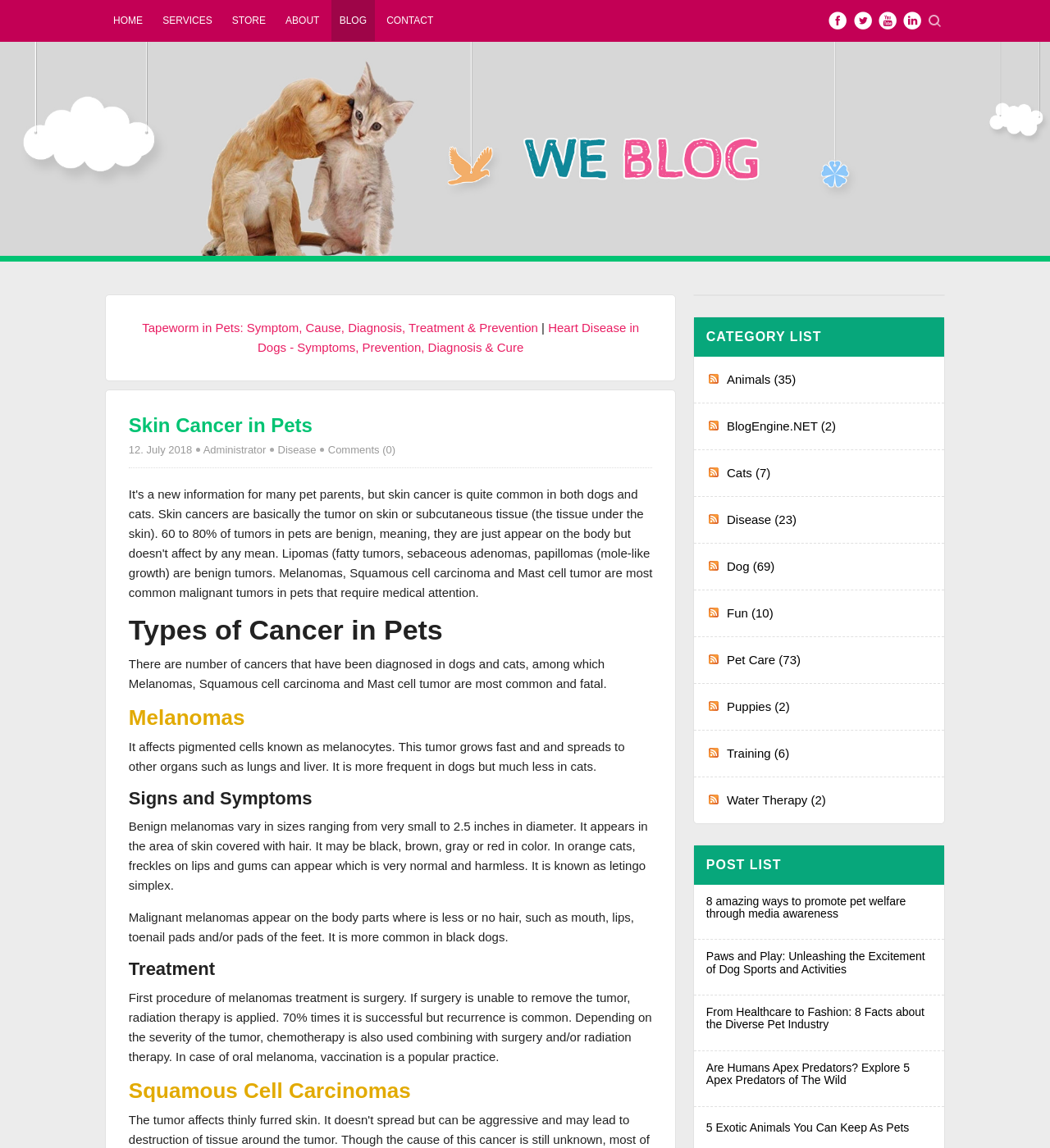Explain the webpage in detail, including its primary components.

The webpage is a blog from Urban Pet Hospital, featuring articles and news about pet health, services, and more. At the top, there is a header section with links to the hospital's main pages, including "HOME", "SERVICES", "STORE", "ABOUT", "BLOG", and "CONTACT". On the right side of the header, there are social media links to Facebook, Twitter, Youtube, and Linkedin. Below the header, there is a search bar with a "Search" button.

The main content of the page is an article about skin cancer in pets, which is divided into sections with headings such as "Types of Cancer in Pets", "Melanomas", "Signs and Symptoms", "Treatment", and "Squamous Cell Carcinomas". The article includes text paragraphs and links to other related articles.

On the right side of the page, there is a sidebar with a "CATEGORY LIST" heading, featuring links to various categories such as "Animals", "BlogEngine.NET", "Cats", "Disease", "Dog", "Fun", "Pet Care", "Puppies", "Training", and "Water Therapy". Each category has an RSS feed link with an accompanying image.

Below the article, there is a "POST LIST" section with links to other articles, including "8 amazing ways to promote pet welfare through media awareness", "Paws and Play: Unleashing the Excitement of Dog Sports and Activities", and "From Healthcare to Fashion: 8 Facts about the Diverse Pet Industry".